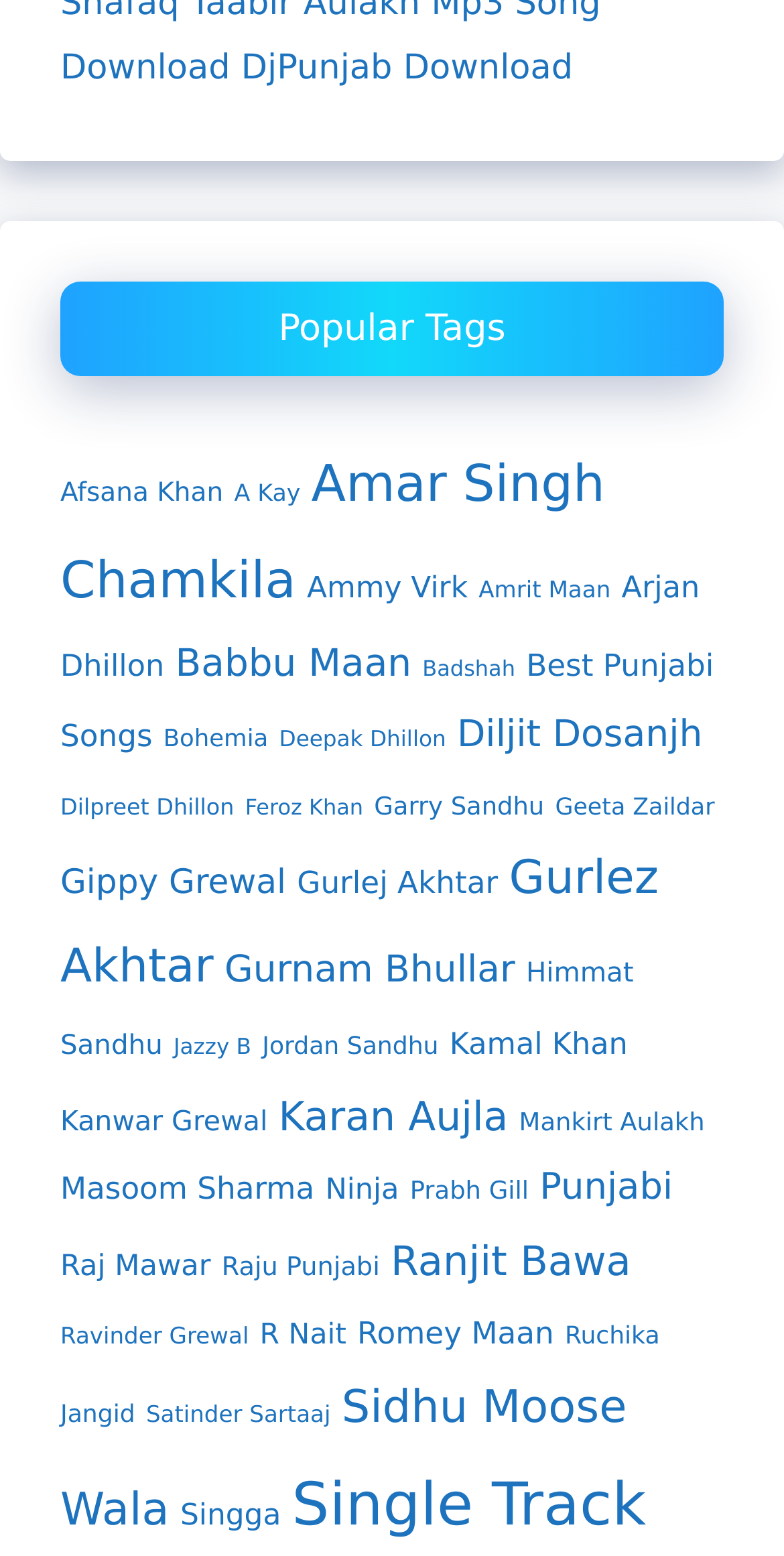Please determine the bounding box coordinates of the section I need to click to accomplish this instruction: "Check out Amar Singh Chamkila".

[0.077, 0.293, 0.772, 0.392]